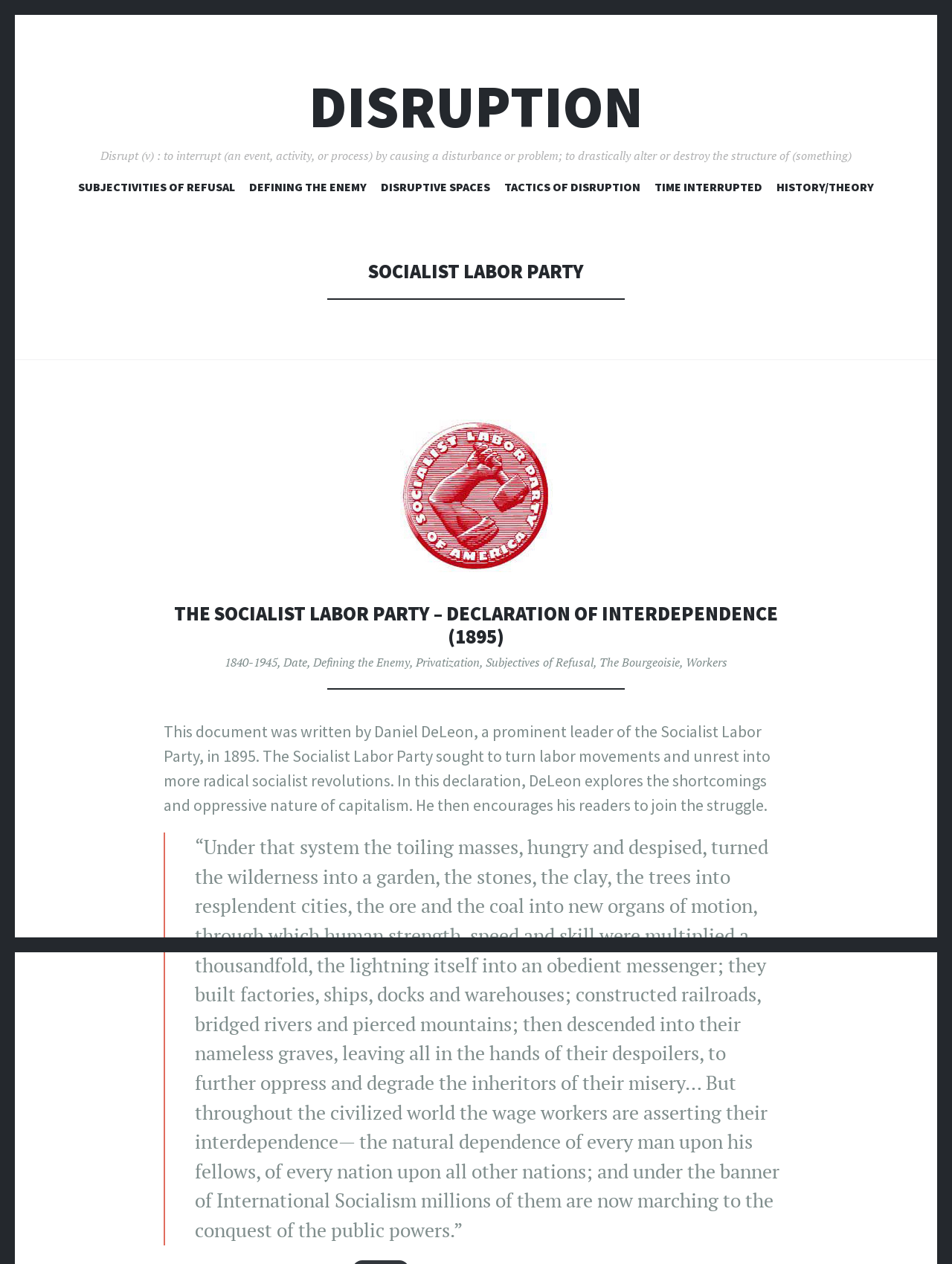Please answer the following question using a single word or phrase: 
What is the theme of the quote in the blockquote?

International Socialism